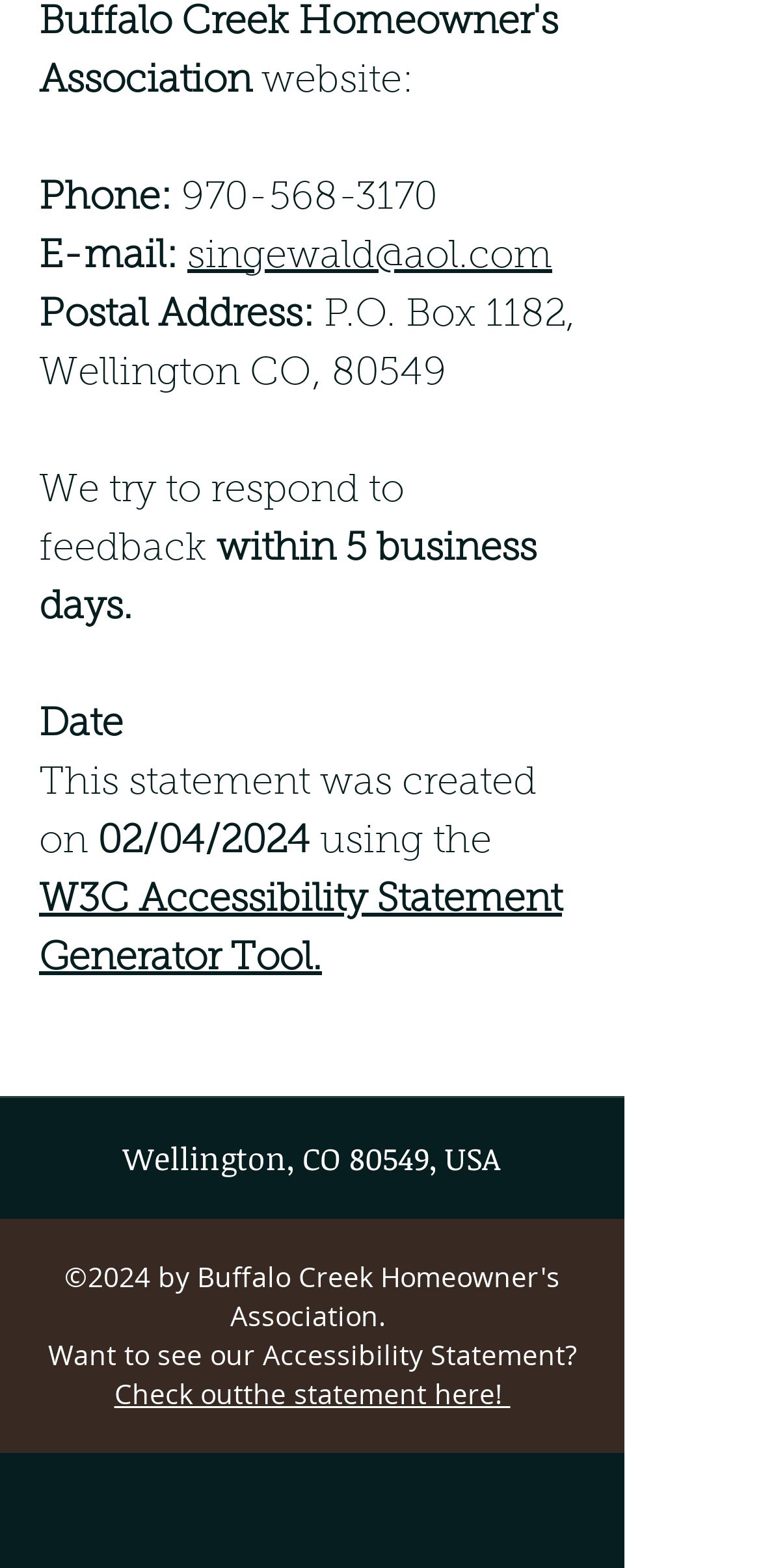What is the postal address provided?
Provide a well-explained and detailed answer to the question.

I found the postal address by looking at the 'Postal Address:' label and the corresponding static text element next to it, which contains the postal address 'P.O. Box 1182, Wellington CO, 80549'.